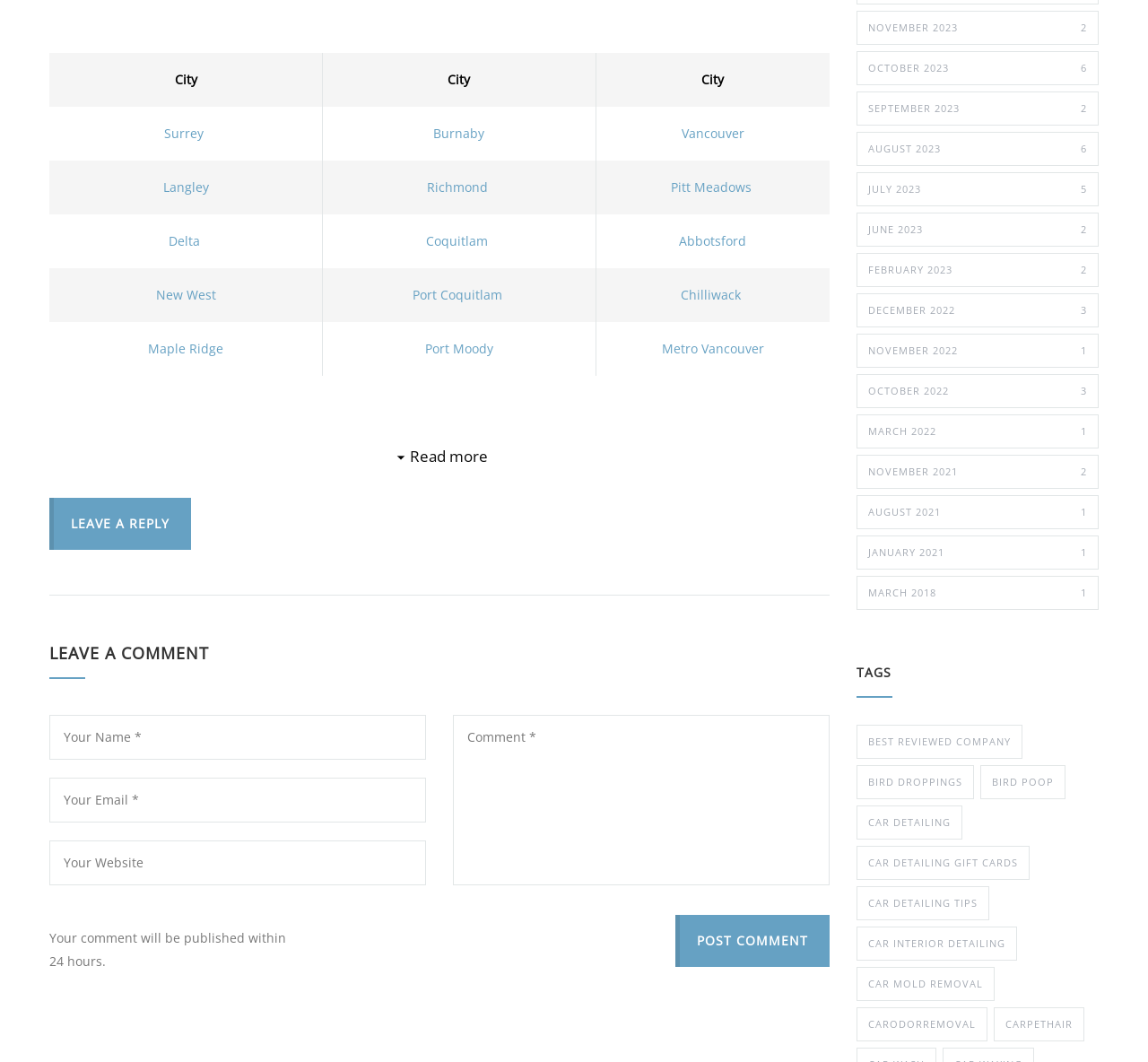Find the bounding box coordinates of the element's region that should be clicked in order to follow the given instruction: "Click on the link to view Surrey". The coordinates should consist of four float numbers between 0 and 1, i.e., [left, top, right, bottom].

[0.143, 0.117, 0.18, 0.133]